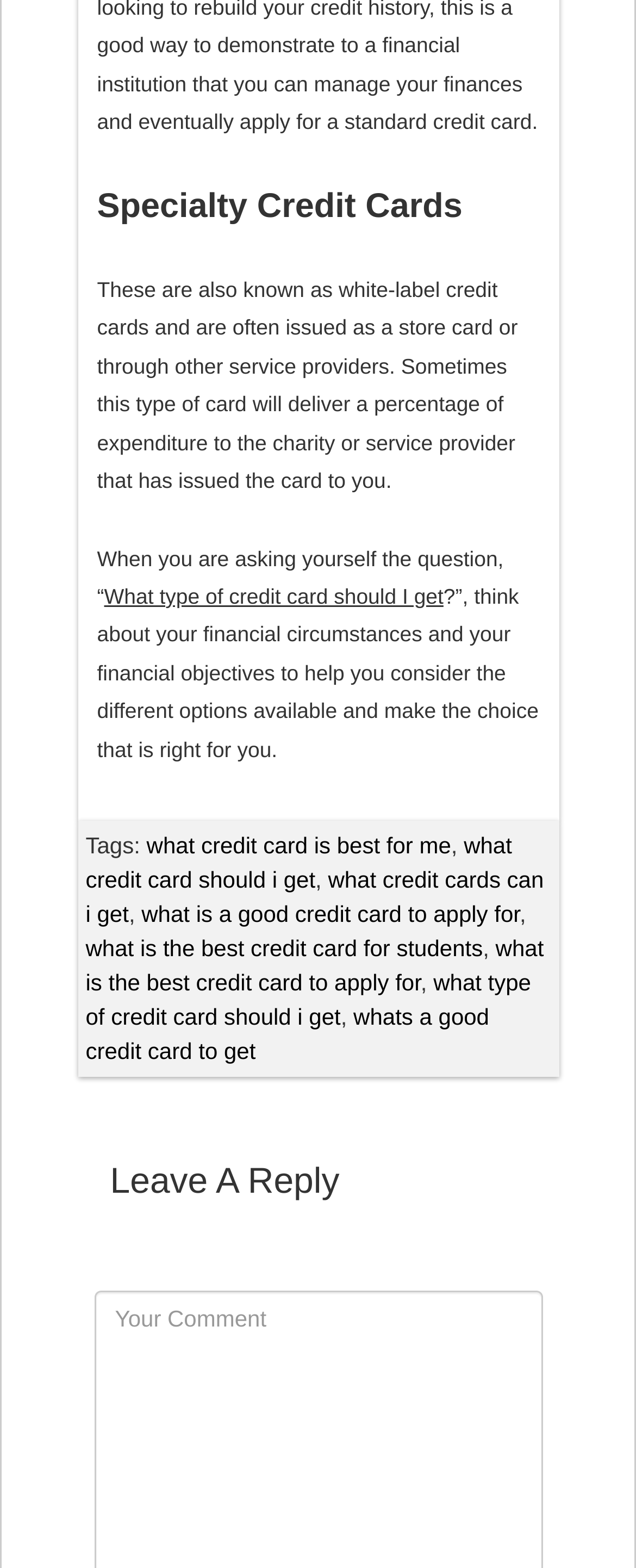Please identify the bounding box coordinates of the clickable element to fulfill the following instruction: "Read about 'Specialty Credit Cards'". The coordinates should be four float numbers between 0 and 1, i.e., [left, top, right, bottom].

[0.153, 0.115, 0.847, 0.148]